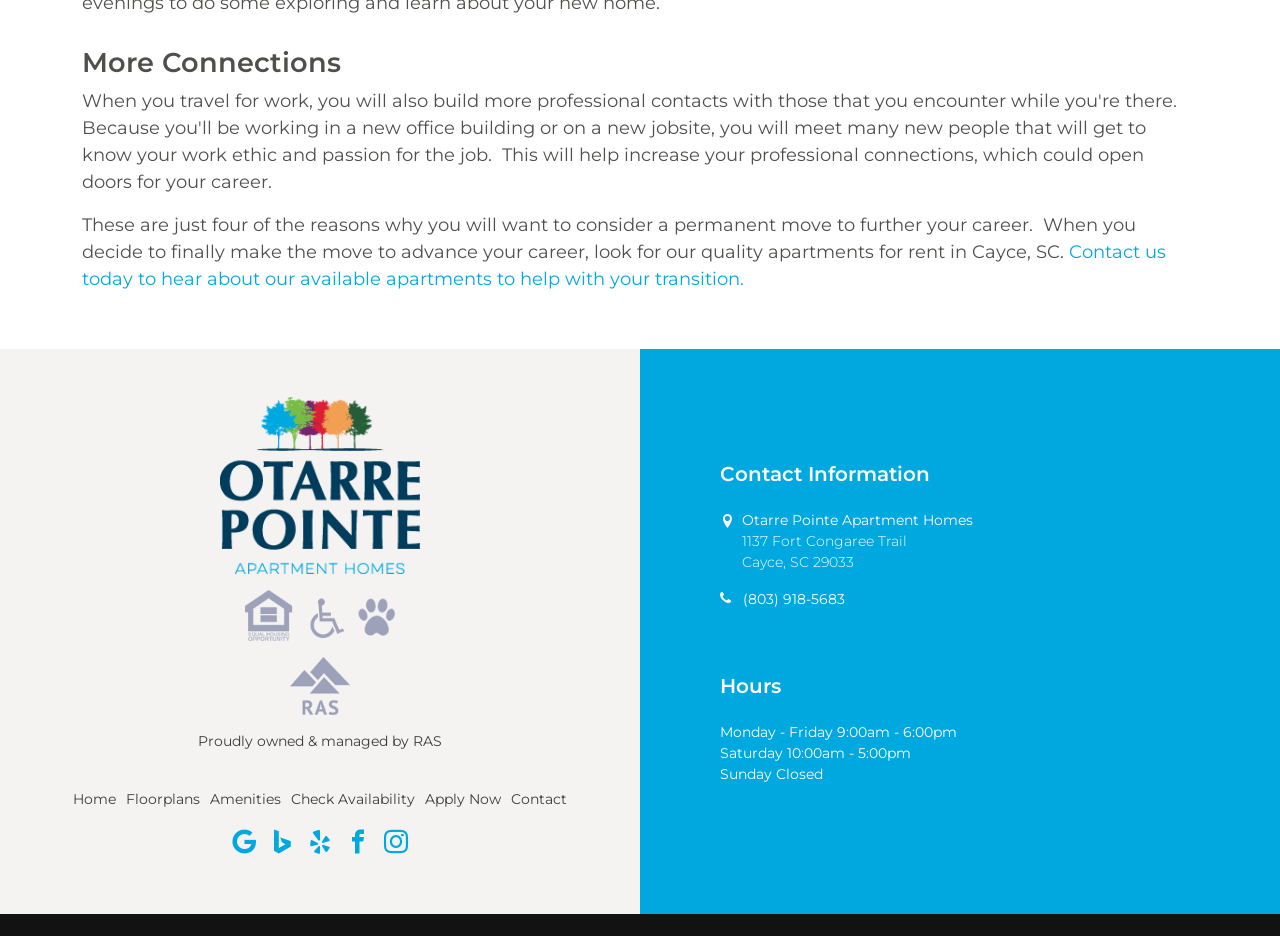Predict the bounding box of the UI element based on this description: "Check Availability".

[0.223, 0.846, 0.328, 0.861]